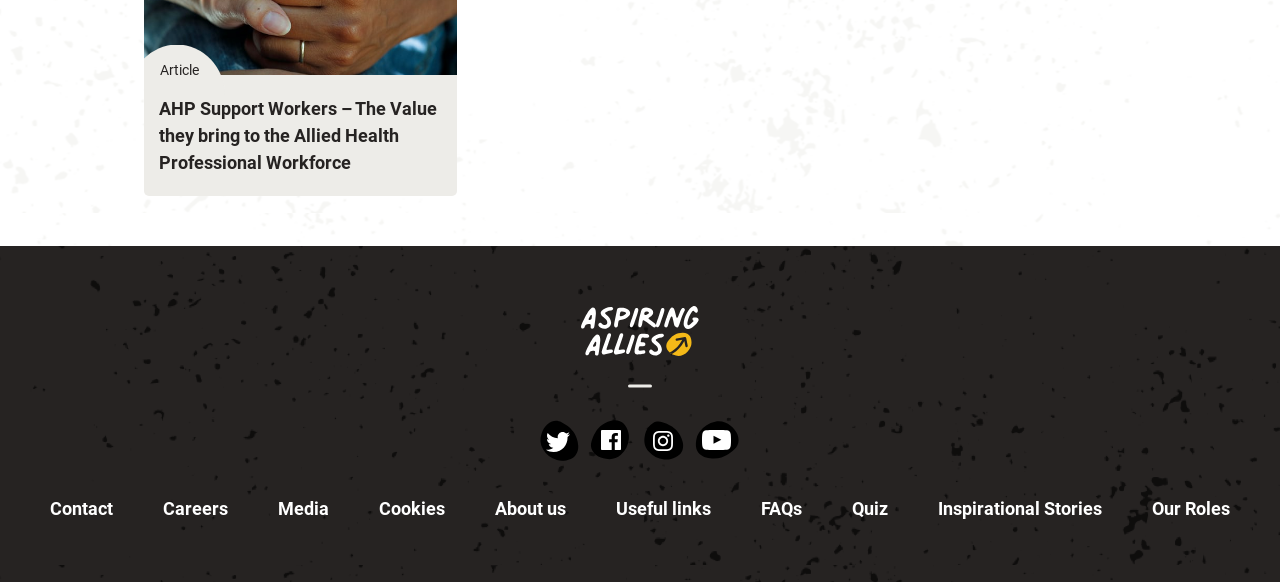Specify the bounding box coordinates for the region that must be clicked to perform the given instruction: "Read the 'What is a user interface (UI)?' article".

None